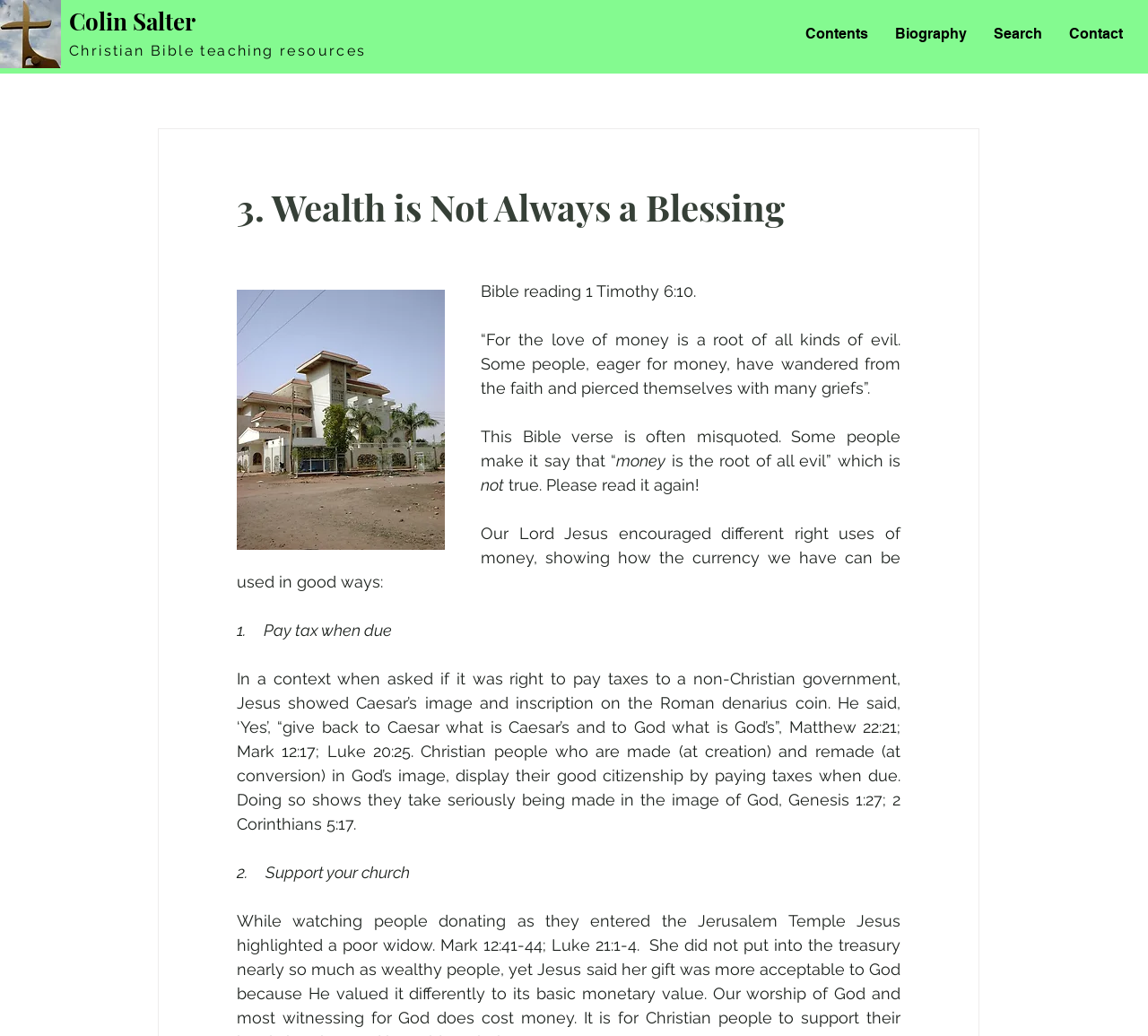What is the topic of the Bible reading?
Answer with a single word or phrase, using the screenshot for reference.

1 Timothy 6:10